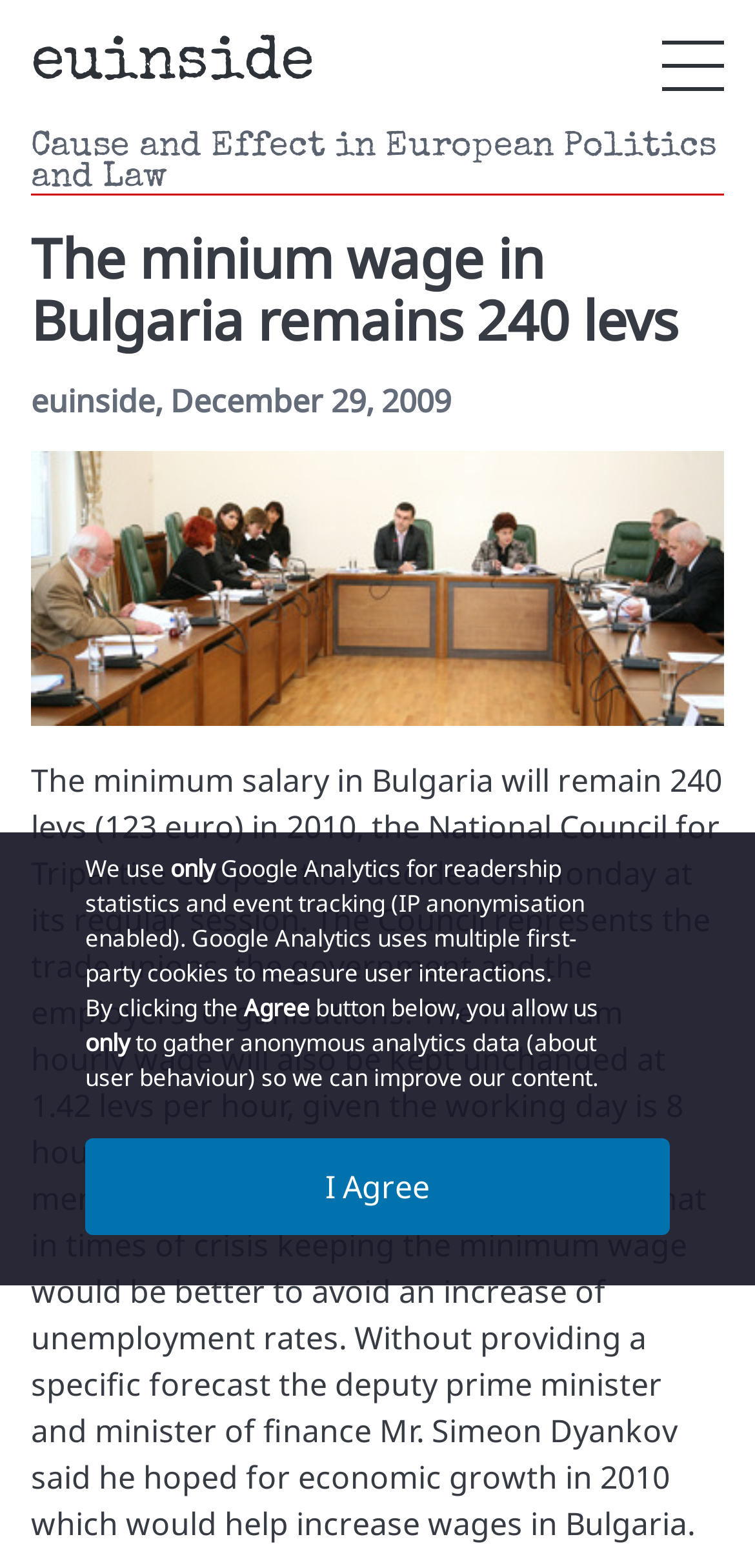Identify the bounding box for the given UI element using the description provided. Coordinates should be in the format (top-left x, top-left y, bottom-right x, bottom-right y) and must be between 0 and 1. Here is the description: I Agree

[0.113, 0.726, 0.887, 0.788]